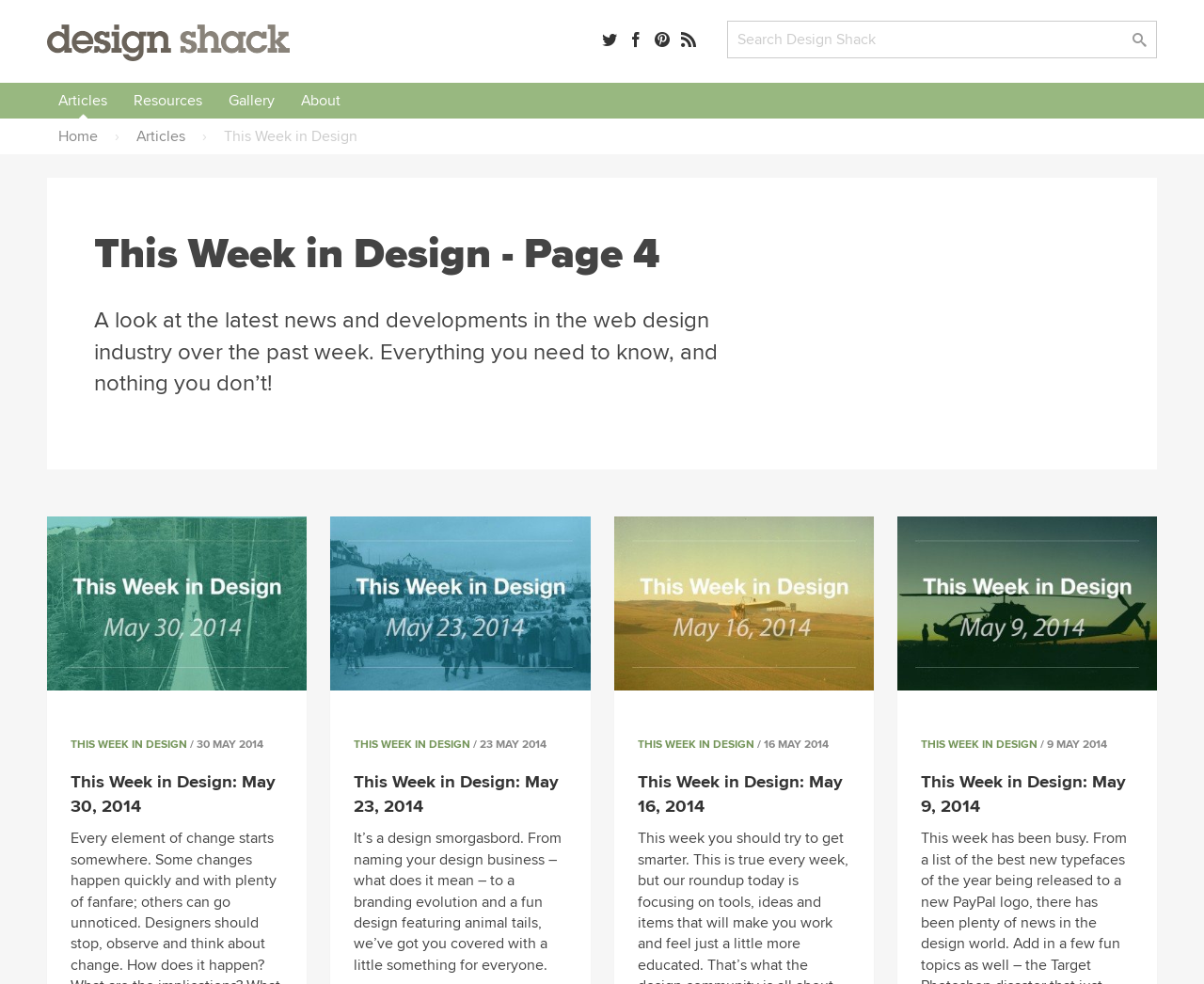Summarize the webpage comprehensively, mentioning all visible components.

The webpage is a blog page titled "This Week in Design - Page 4" from Design Shack. At the top left, there is a link to "Design Shack" and a series of social media icons represented by Unicode characters. Next to the social media icons, there is a search box with a placeholder text "Search Design Shack". On the right side of the search box, there is a search button represented by a Unicode character.

Below the search box, there is a navigation menu with links to "Articles", "Resources", "Gallery", "About", and "Home". The "Home" link is followed by a "›" symbol, indicating that the current page is a subpage.

The main content of the page is a series of news articles related to web design, each with a heading, a brief summary, and an image. There are four articles in total, each with a similar layout. The articles are titled "This Week in Design: May 30, 2014", "This Week in Design: May 23, 2014", "This Week in Design: May 16, 2014", and "This Week in Design: May 9, 2014". Each article has a heading with the title, a brief summary, and an image. The summaries provide a brief overview of the content of each article.

The articles are arranged in a vertical layout, with each article below the previous one. The images are aligned to the left of each article, and the headings and summaries are aligned to the right of the images. The overall layout is clean and easy to read, with clear headings and concise summaries.